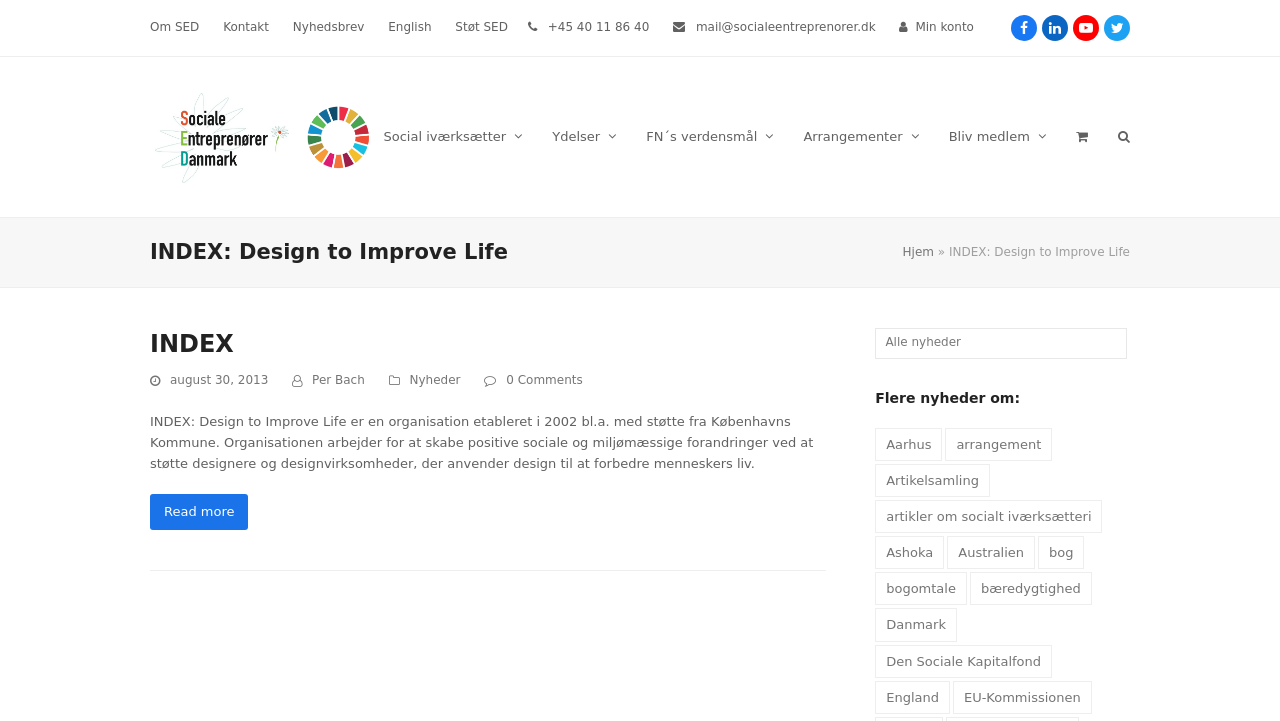Can you pinpoint the bounding box coordinates for the clickable element required for this instruction: "Read more about INDEX"? The coordinates should be four float numbers between 0 and 1, i.e., [left, top, right, bottom].

[0.117, 0.686, 0.194, 0.735]